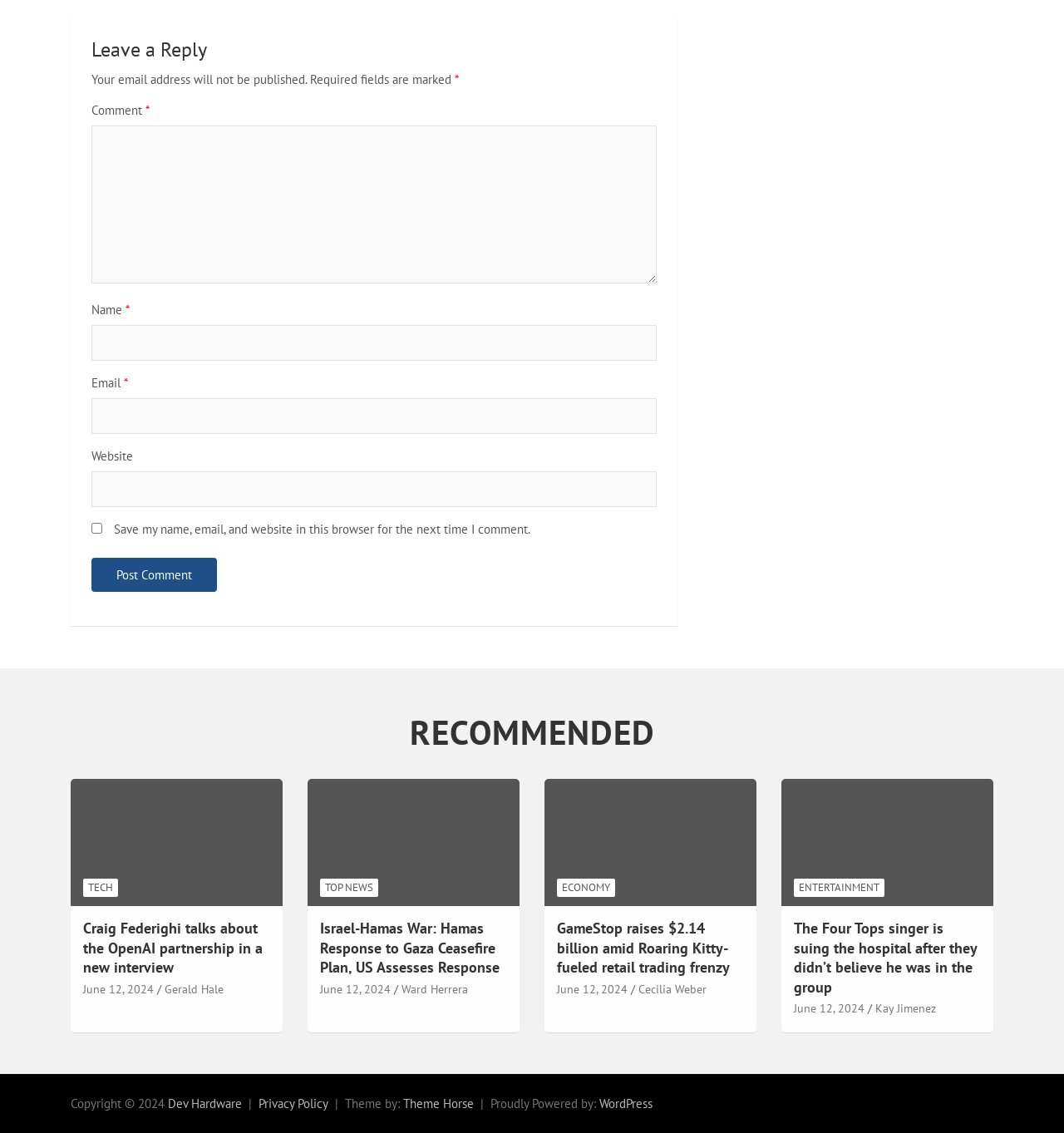Please indicate the bounding box coordinates of the element's region to be clicked to achieve the instruction: "Visit the 'TECH' section". Provide the coordinates as four float numbers between 0 and 1, i.e., [left, top, right, bottom].

[0.078, 0.776, 0.111, 0.792]